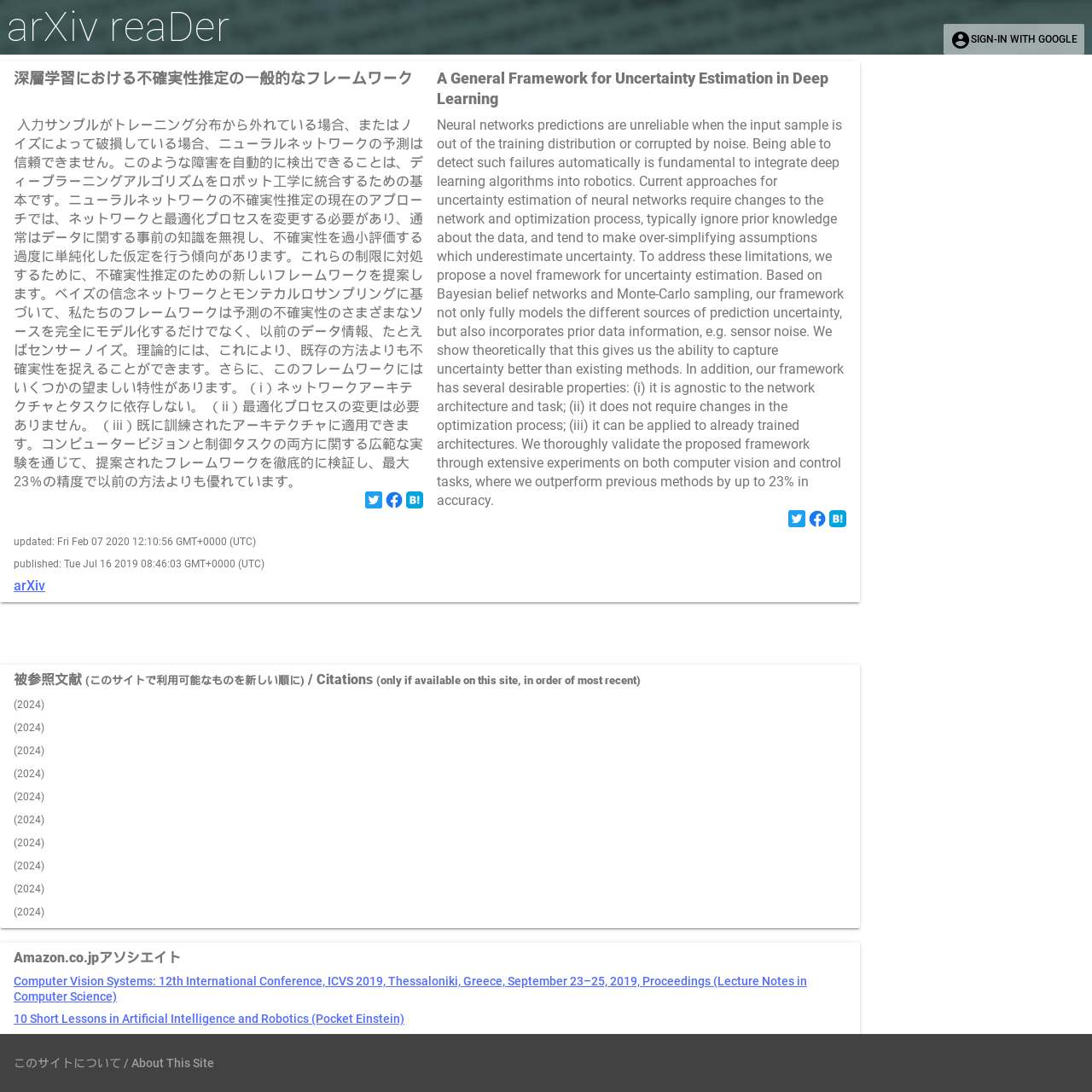Give a one-word or one-phrase response to the question: 
What is the date of the last update?

Fri Feb 07 2020